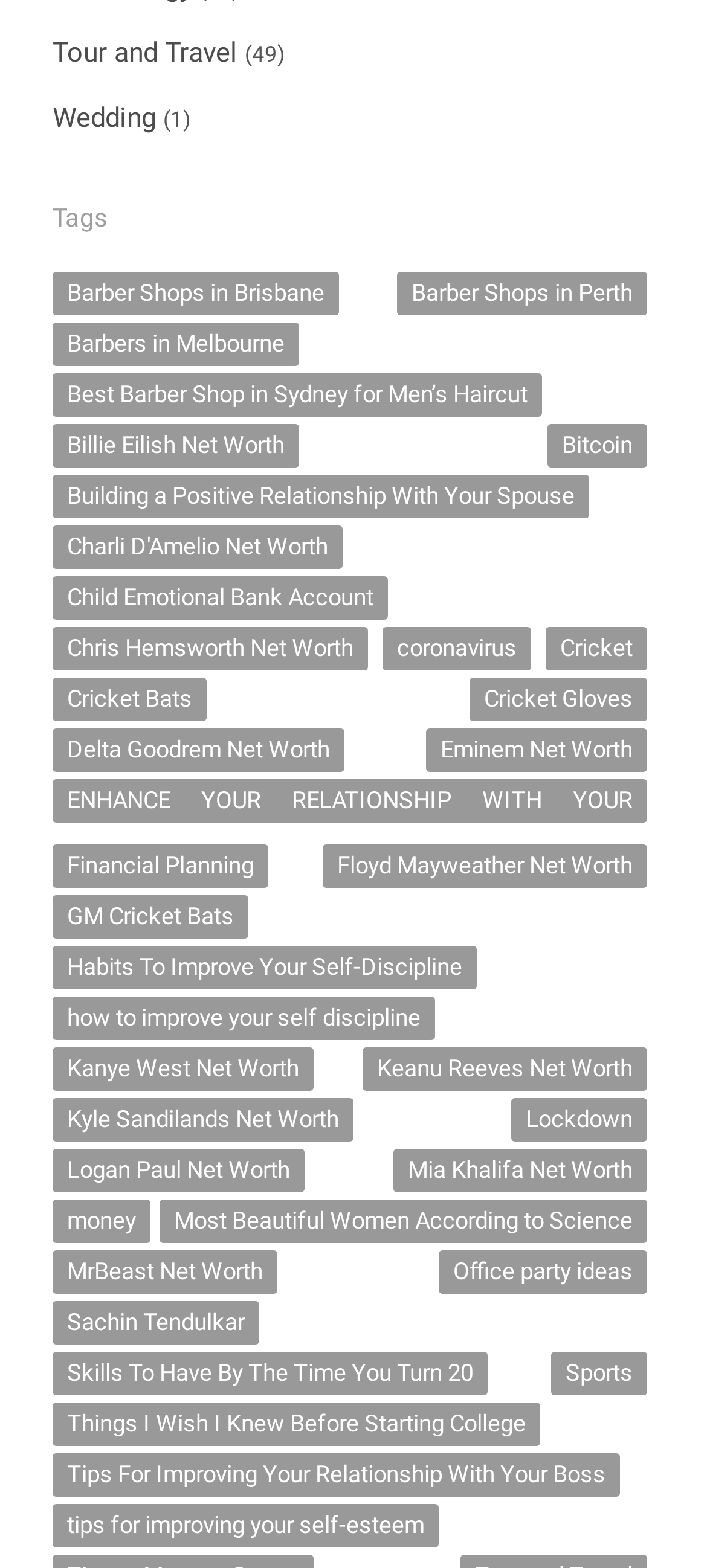Show the bounding box coordinates of the element that should be clicked to complete the task: "View 'Barber Shops in Brisbane'".

[0.074, 0.173, 0.479, 0.201]